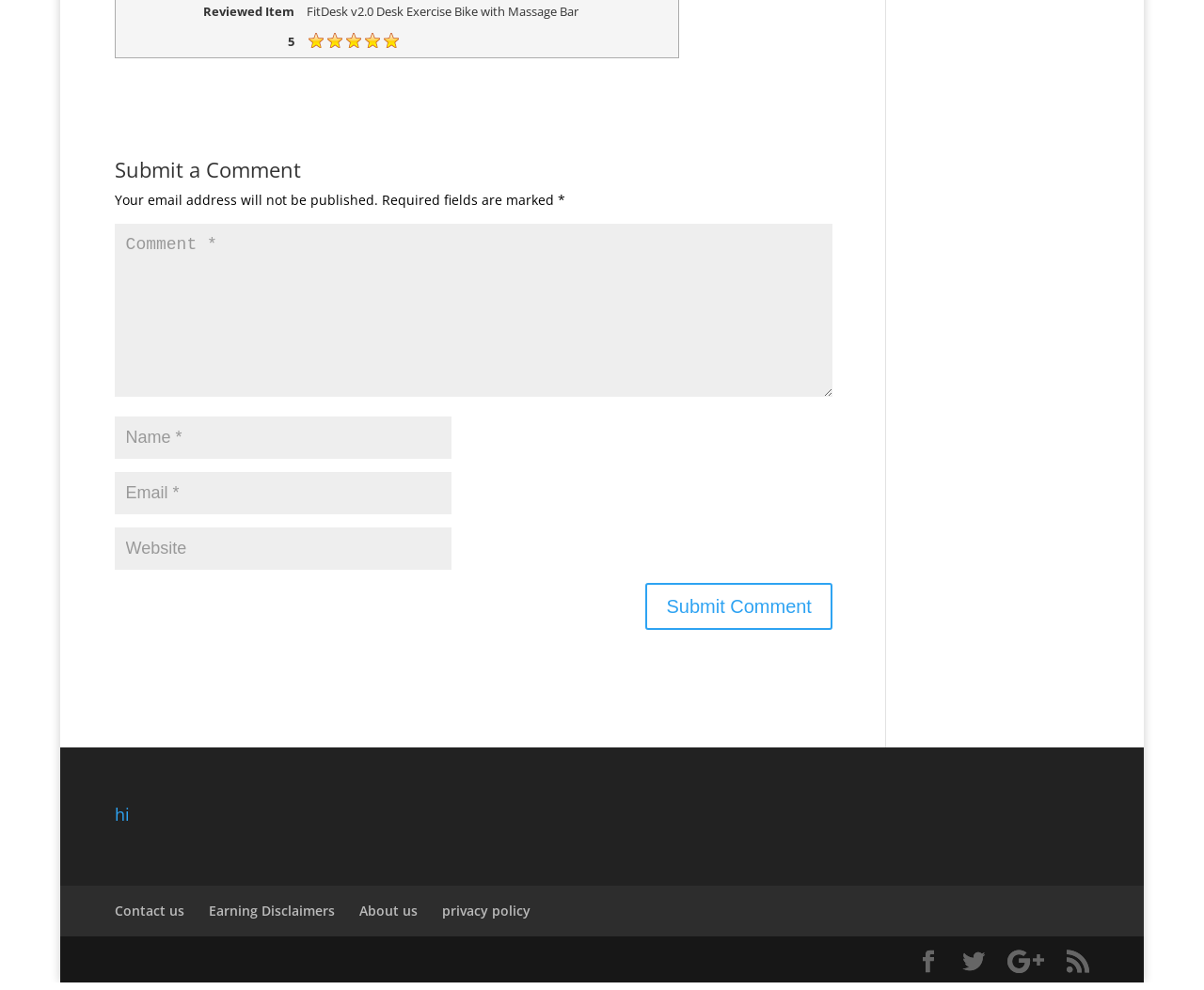What is the rating of the FitDesk v2.0 Desk Exercise Bike? Using the information from the screenshot, answer with a single word or phrase.

5 stars